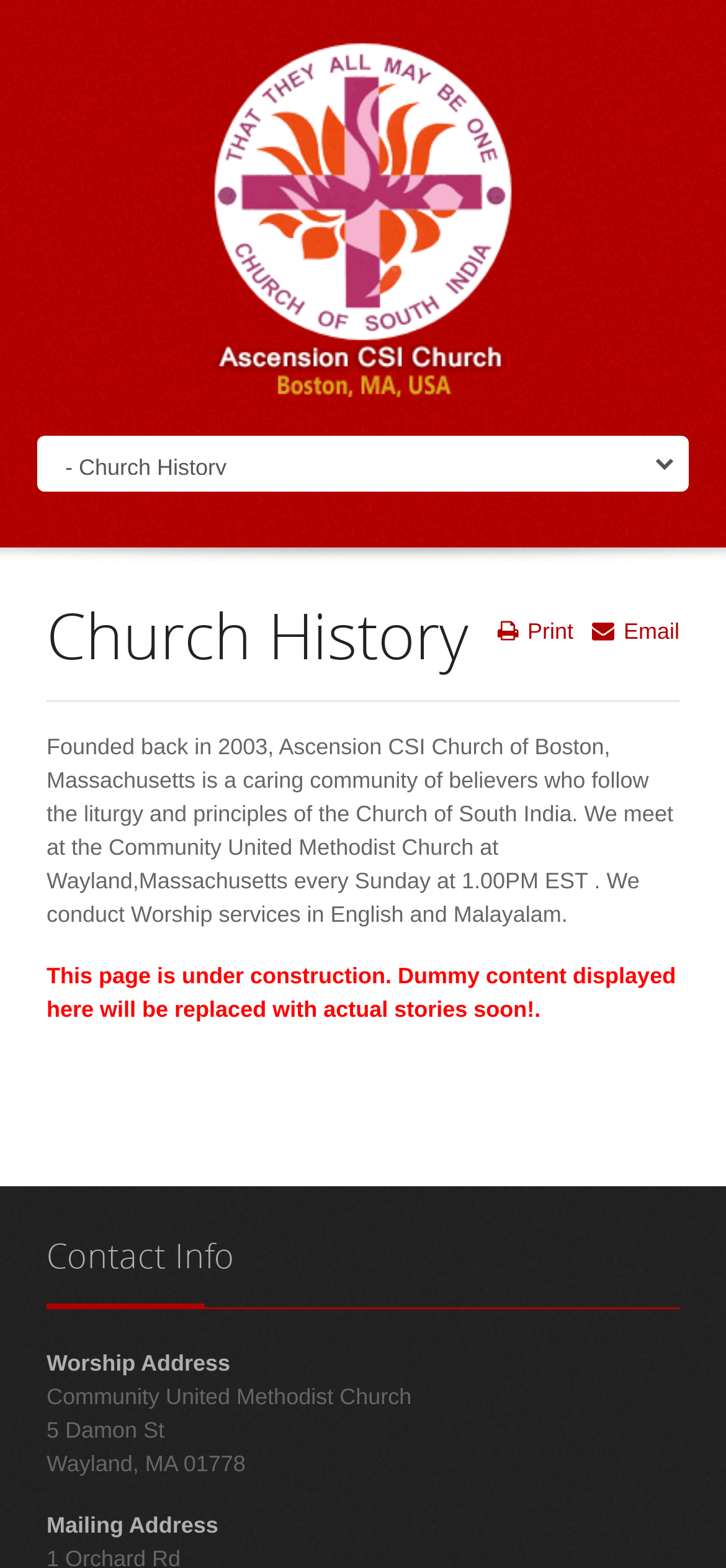Generate a comprehensive caption for the webpage you are viewing.

The webpage is about the Ascension CSI Church of Boston, Massachusetts, which is a caring community of believers following the liturgy and principles of the Church of South India. 

At the top, there is a link and a combobox. Below them, there is a main article section that occupies most of the page. Within this section, there is a header area with three links: an email link, a print link, and a heading that reads "Church History". 

Below the header, there is a paragraph of text that describes the church's history, including its founding year, location, and worship schedule. Following this, there is another paragraph of text that indicates the page is under construction and will be updated soon. 

Further down, there is a heading that reads "Contact Info". Under this heading, there are several lines of text that provide the church's worship address, including the name of the community, street address, and city. There is also a mailing address listed.